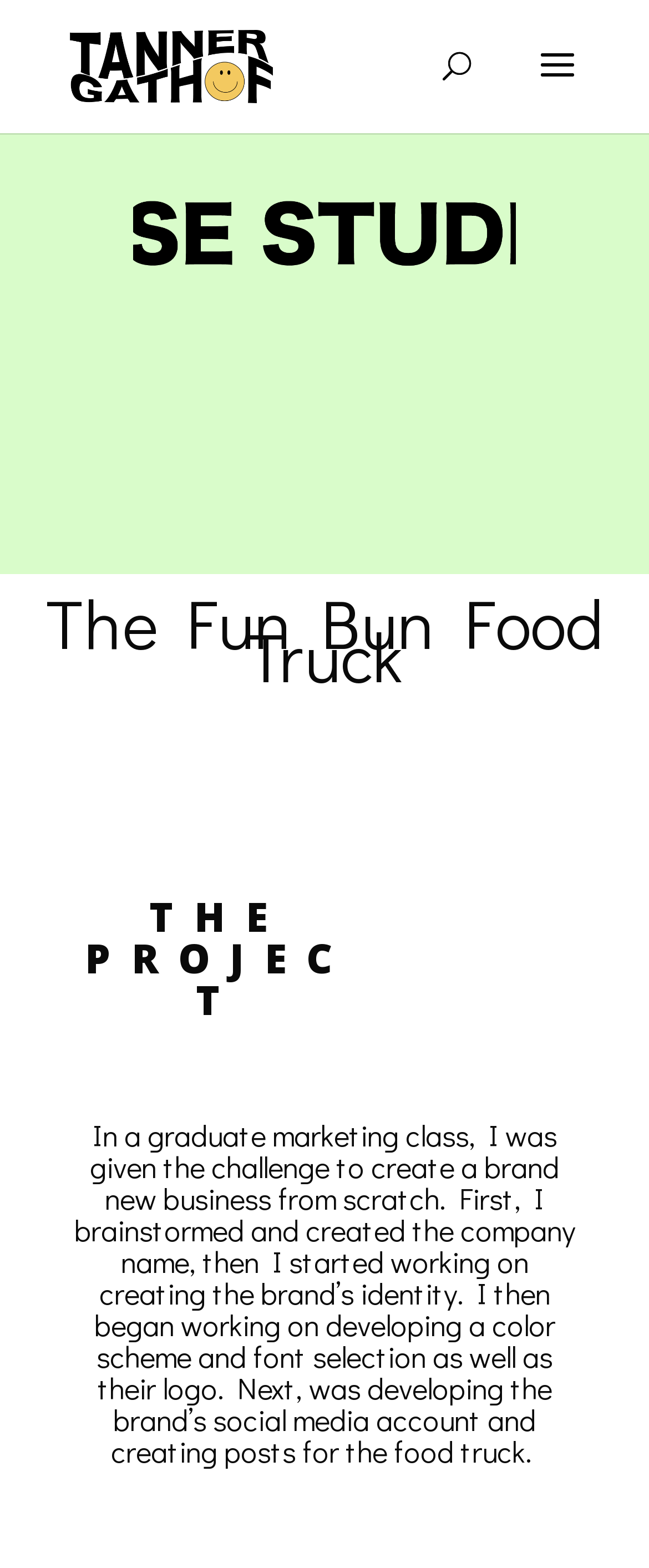Predict the bounding box of the UI element based on the description: "alt="Tanner Gathof"". The coordinates should be four float numbers between 0 and 1, formatted as [left, top, right, bottom].

[0.108, 0.032, 0.42, 0.049]